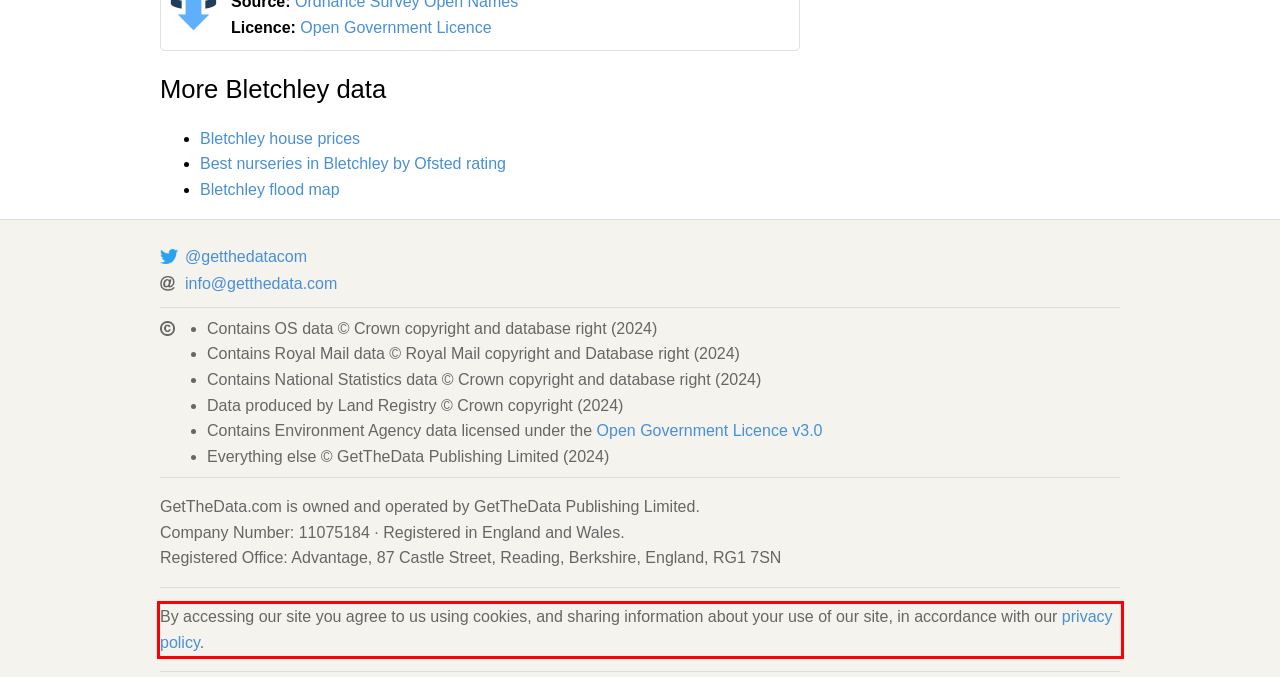Please examine the webpage screenshot and extract the text within the red bounding box using OCR.

By accessing our site you agree to us using cookies, and sharing information about your use of our site, in accordance with our privacy policy.